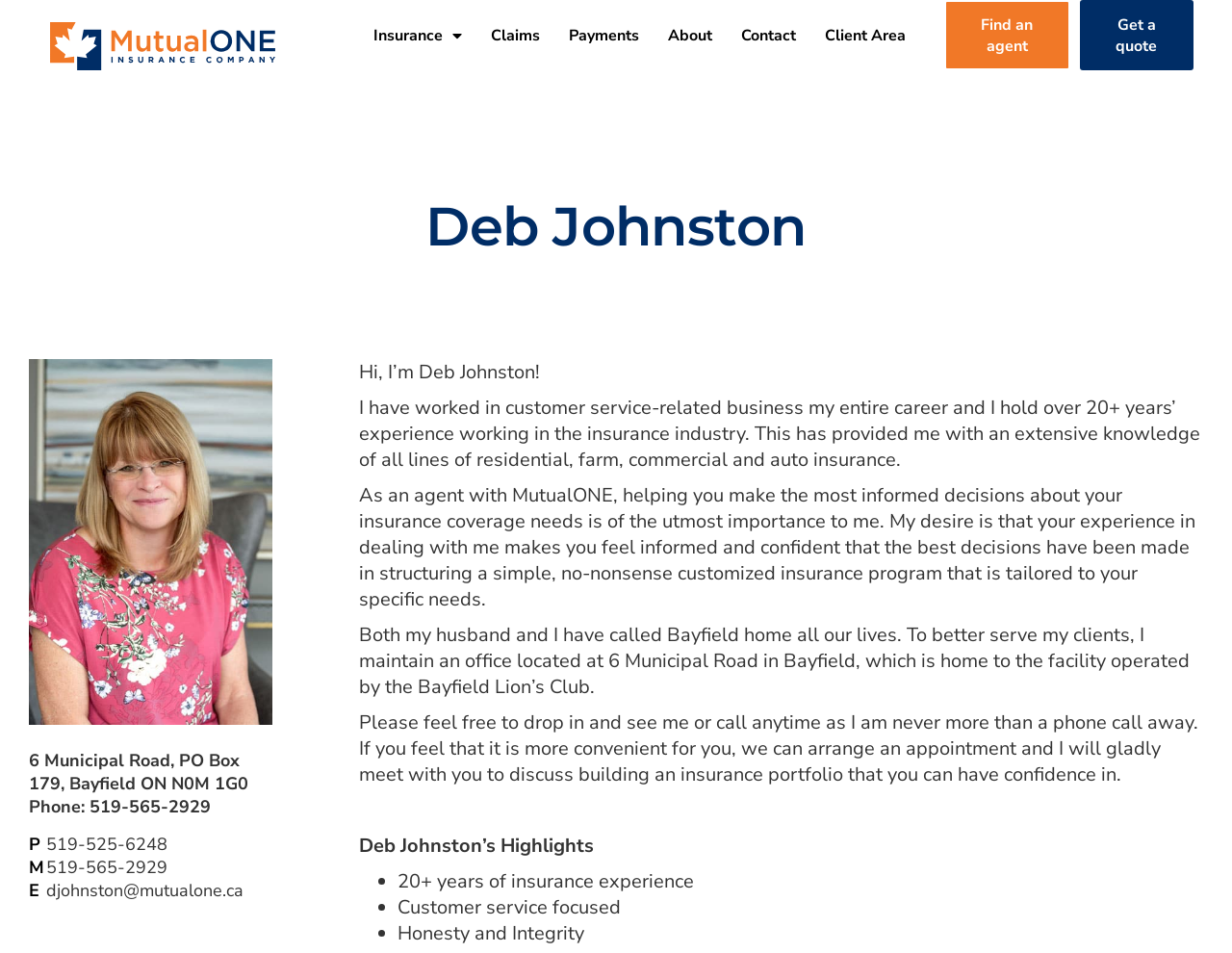What is Deb Johnston's profession?
Look at the image and construct a detailed response to the question.

Based on the webpage content, Deb Johnston is an insurance agent with MutualONE Insurance Company, as indicated by the heading 'Deb Johnston' and the text describing her experience and role in the insurance industry.